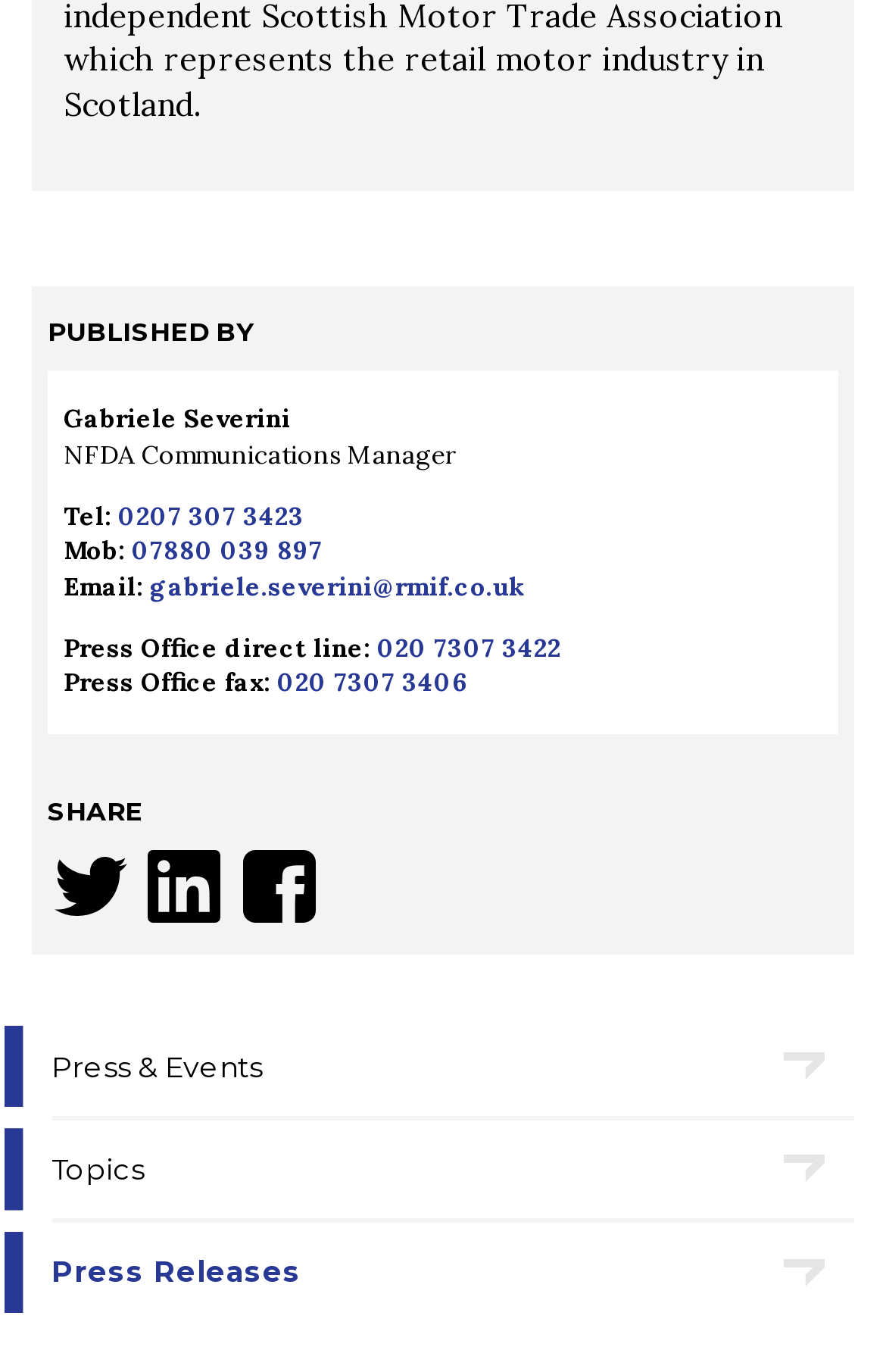Determine the bounding box coordinates of the clickable area required to perform the following instruction: "Click on the Home link". The coordinates should be represented as four float numbers between 0 and 1: [left, top, right, bottom].

None